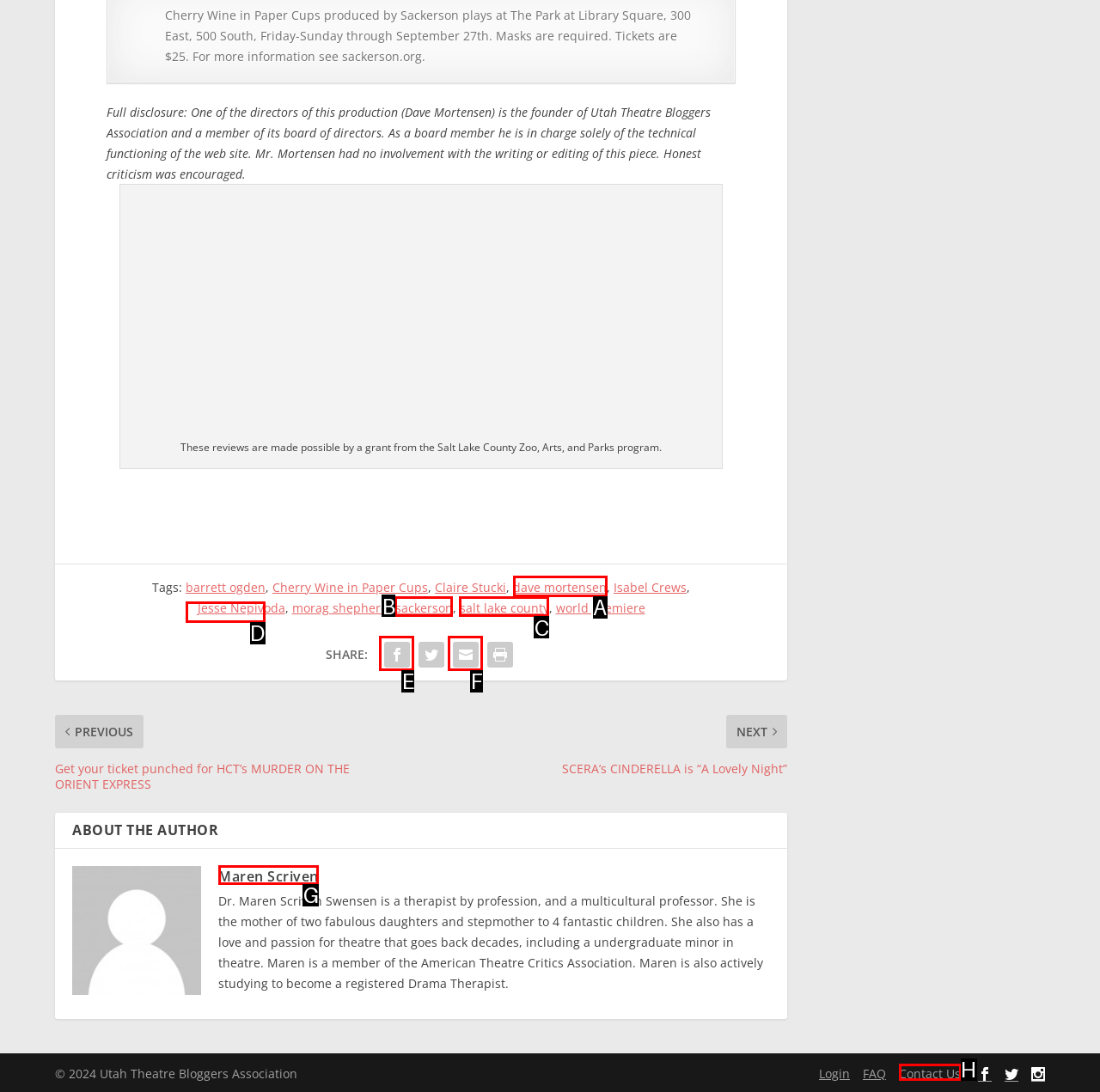Which HTML element should be clicked to complete the task: Click on the link to Barrett Ogden's page? Answer with the letter of the corresponding option.

D